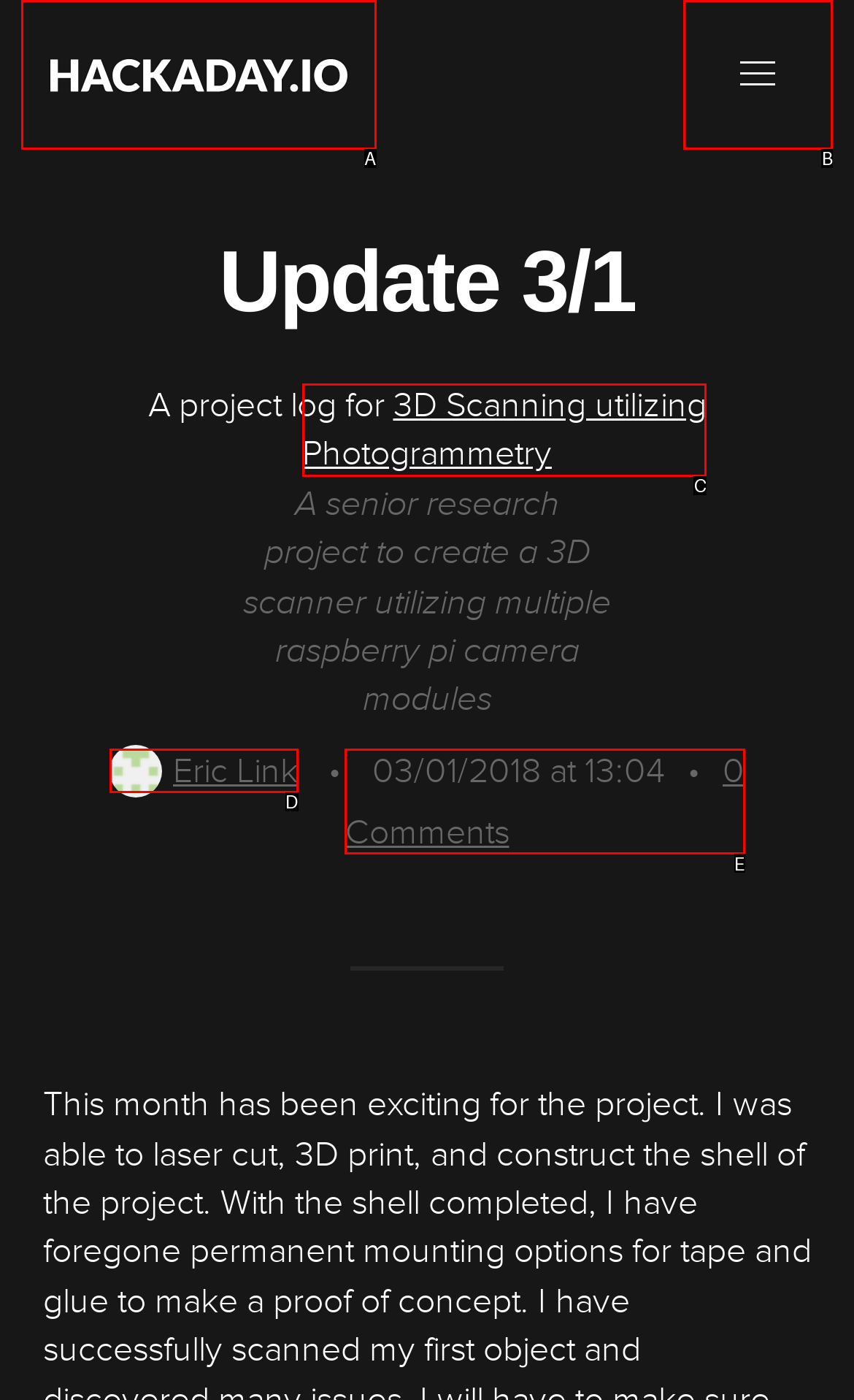Determine which option matches the description: 3D Scanning utilizing Photogrammetry. Answer using the letter of the option.

C